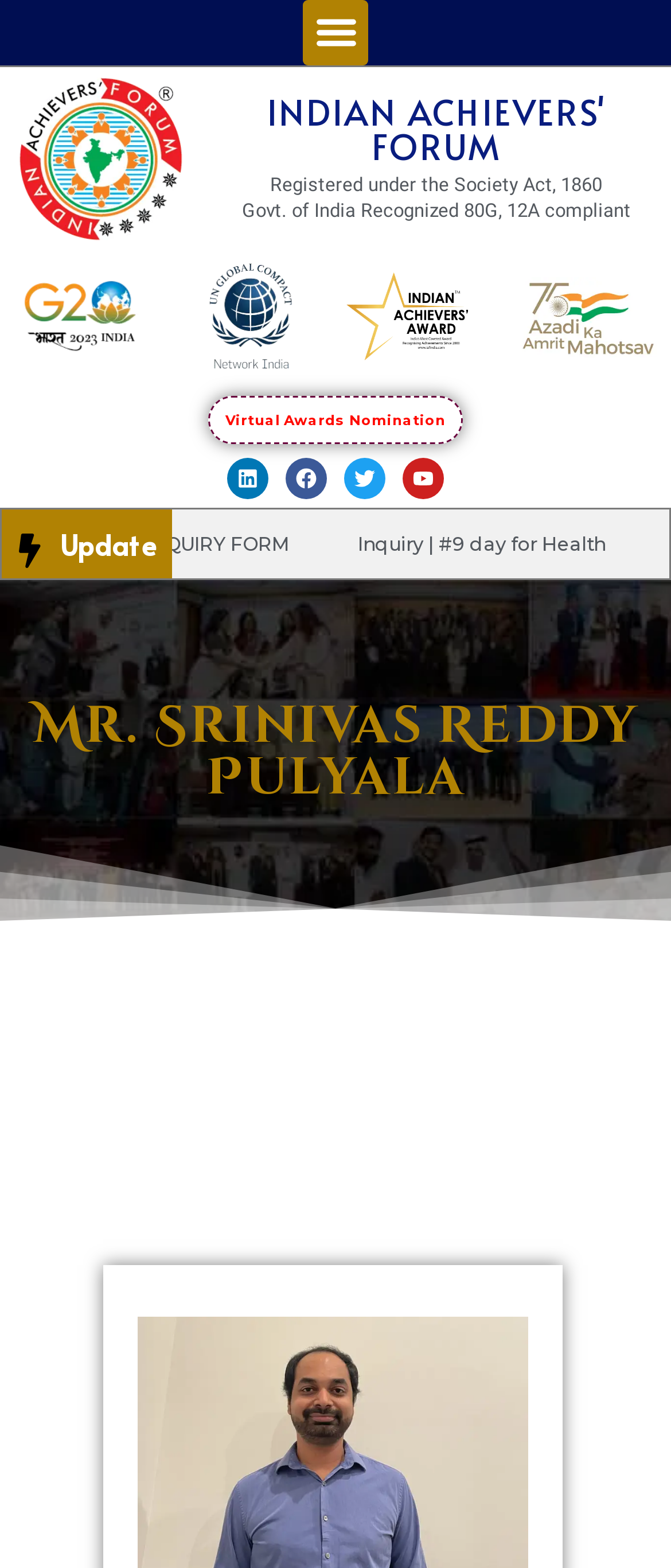Determine the bounding box for the described HTML element: "Nomination Form- Bangkok Event". Ensure the coordinates are four float numbers between 0 and 1 in the format [left, top, right, bottom].

[0.114, 0.325, 0.701, 0.369]